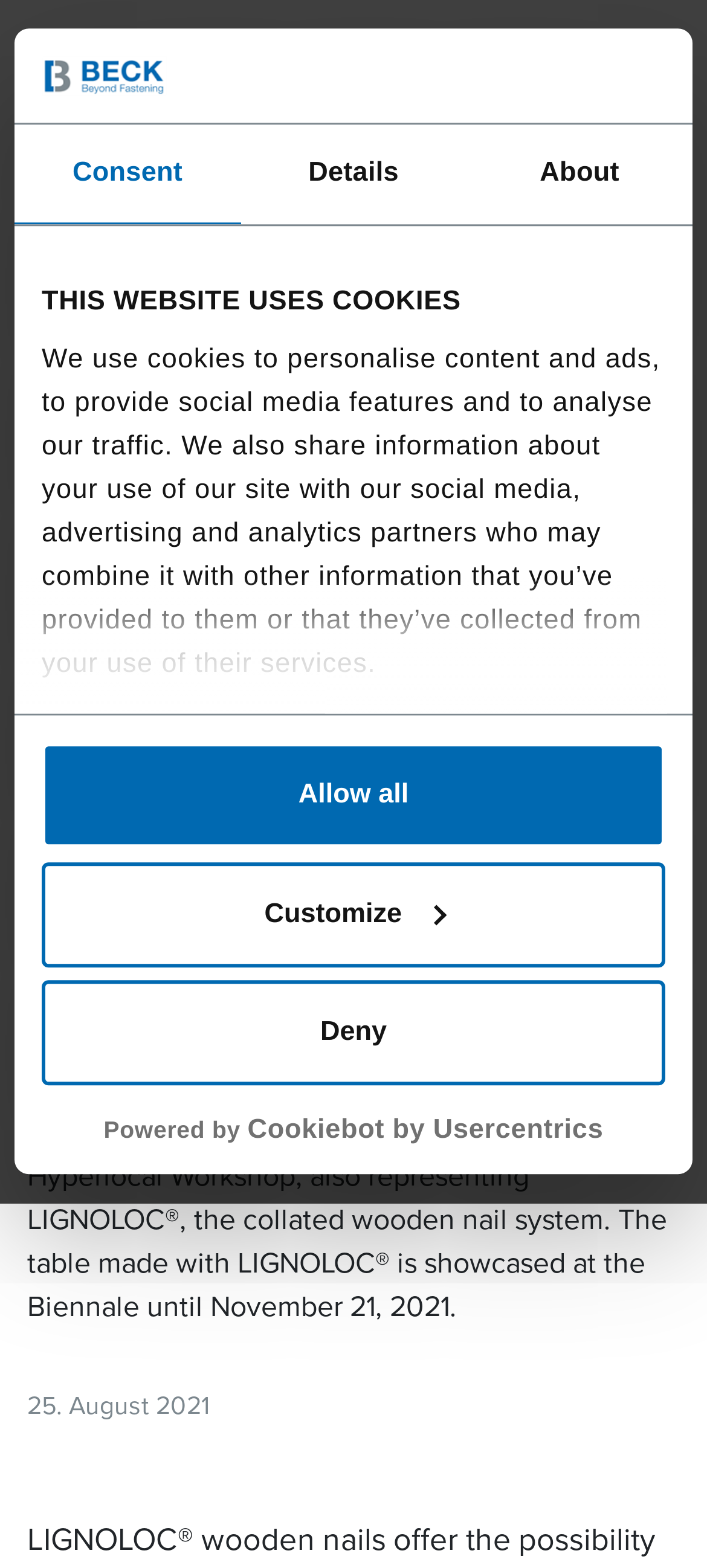What is the main sponsor of Temporal.haus?
Please provide a comprehensive answer based on the contents of the image.

The main sponsor of Temporal.haus is mentioned in the text as BECK, which is also representing LIGNOLOC®, the collated wooden nail system.